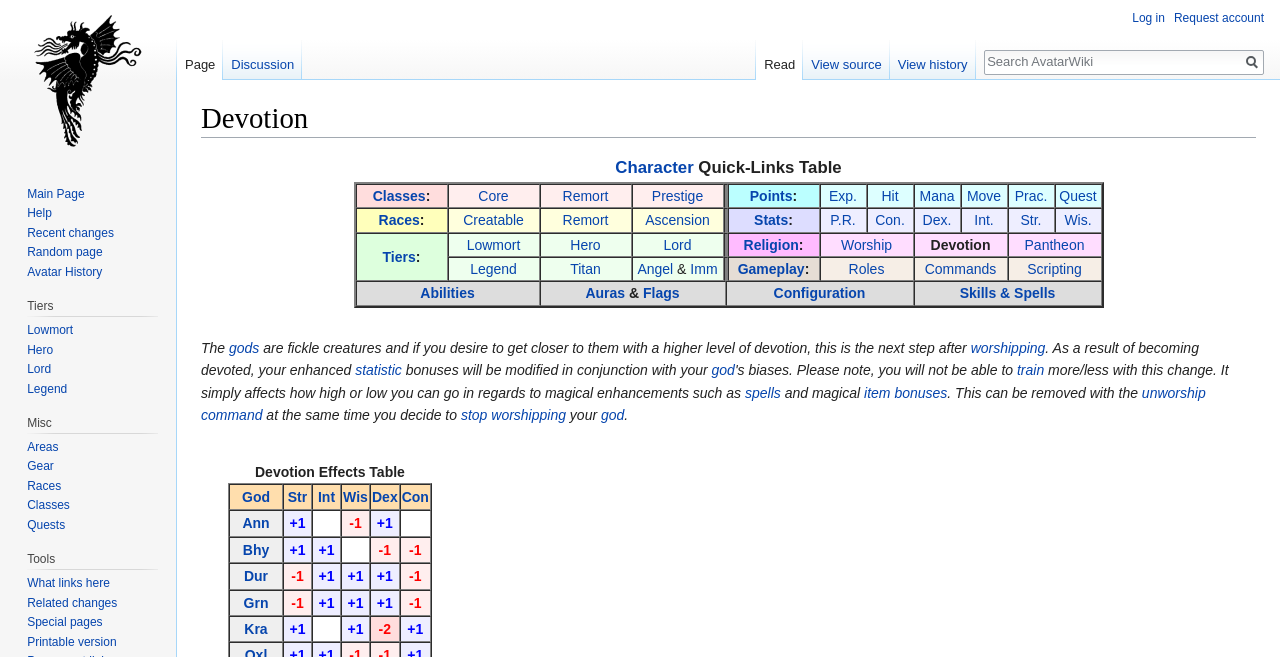Describe the webpage meticulously, covering all significant aspects.

The webpage is titled "Devotion - AvatarWiki" and has a heading "Devotion" at the top. Below the heading, there are two links, "Jump to navigation" and "Jump to search", positioned side by side. 

The main content of the page is a table, "Character Quick-Links Table", which occupies most of the page. The table has multiple rows, each containing several grid cells with links to different character-related topics. The topics are categorized into sections, such as "Classes", "Races", "Tiers", and "Religion". 

In the first row, there are links to "Classes", "Core", "Remort", "Prestige", and other related topics. The second row has links to "Races", "Creatable", "Remort", and "Ascension". The third row contains links to "Tiers", "Lowmort", "Hero", and "Lord". The fourth row has links to "Religion", "Worship", "Devotion", and "Pantheon". The fifth row contains links to "Legend", "Titan", and "Angel & Imm". 

All the links are arranged in a grid-like structure, with each row having a similar layout. The links are densely packed, with minimal spacing between them. Overall, the page appears to be a comprehensive resource for characters in a fictional world, providing quick access to various aspects of character development.